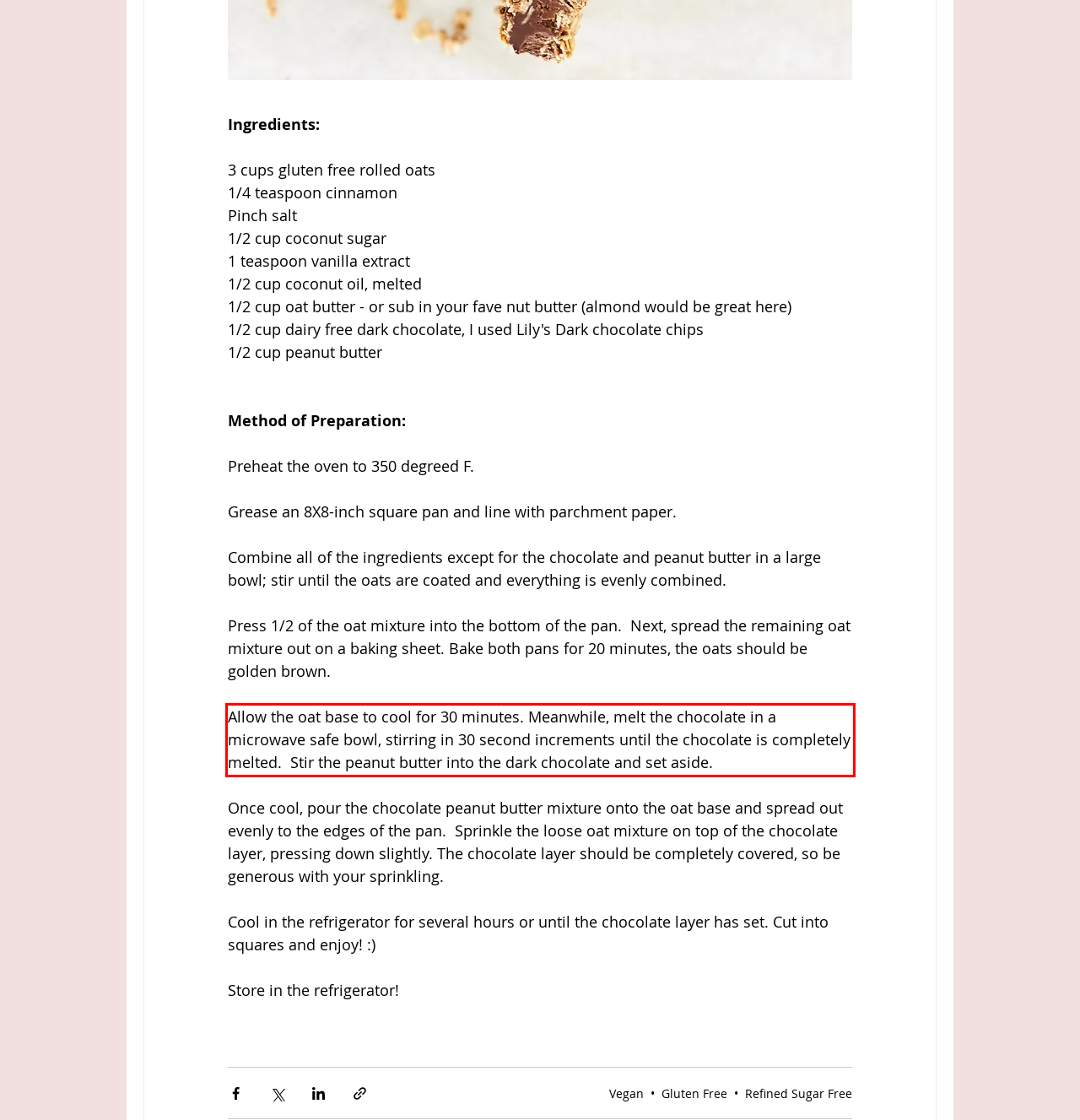Identify the text inside the red bounding box on the provided webpage screenshot by performing OCR.

Allow the oat base to cool for 30 minutes. Meanwhile, melt the chocolate in a microwave safe bowl, stirring in 30 second increments until the chocolate is completely melted. Stir the peanut butter into the dark chocolate and set aside.